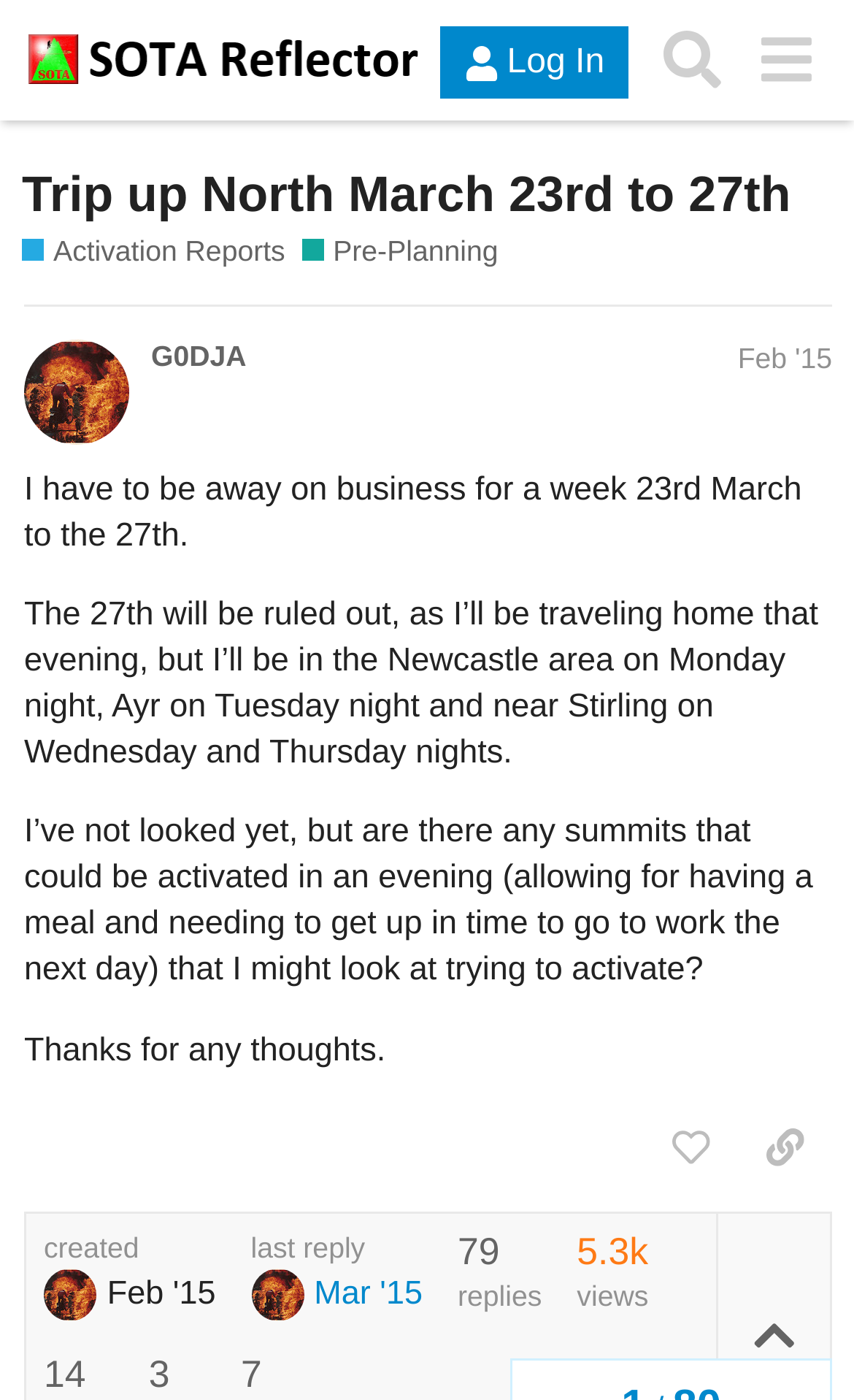Provide a brief response to the question using a single word or phrase: 
What is the category of the current thread?

Activation Reports